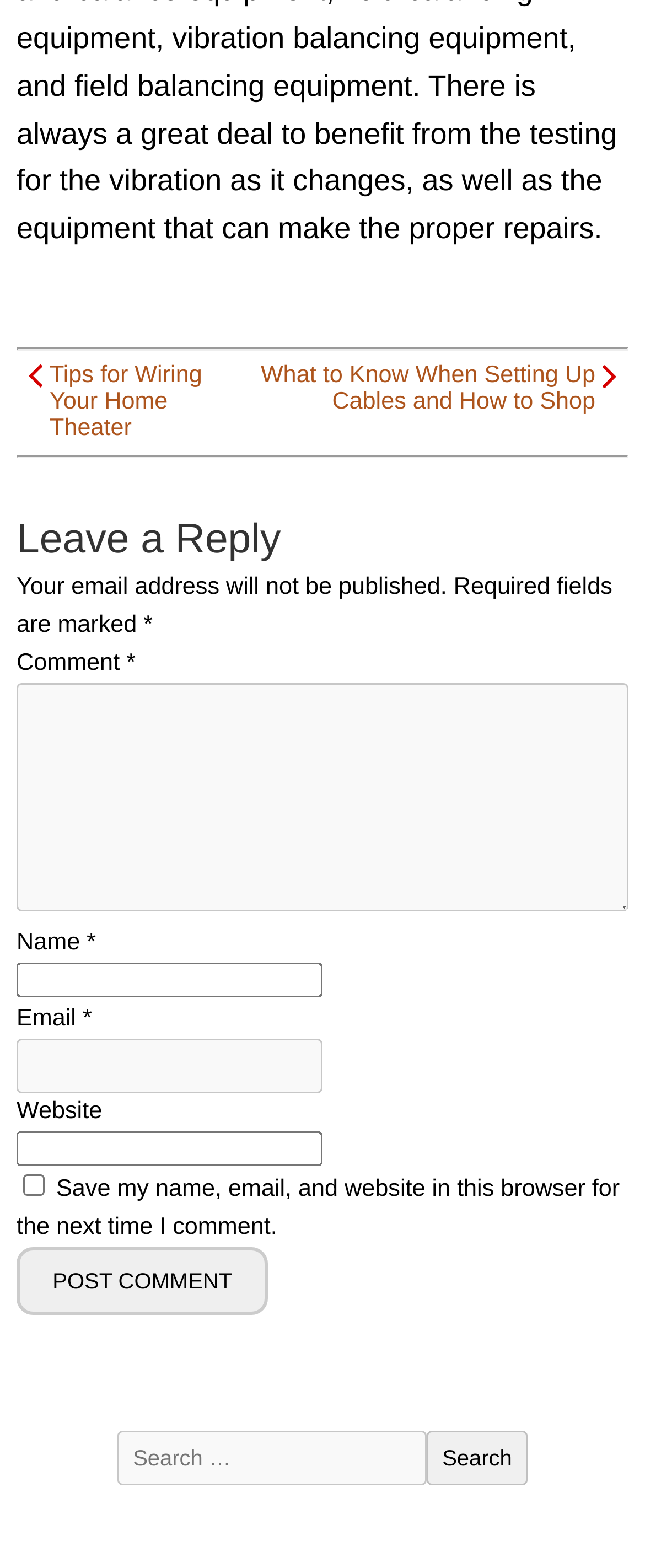Using the given element description, provide the bounding box coordinates (top-left x, top-left y, bottom-right x, bottom-right y) for the corresponding UI element in the screenshot: name="submit" value="Post Comment"

[0.026, 0.796, 0.416, 0.839]